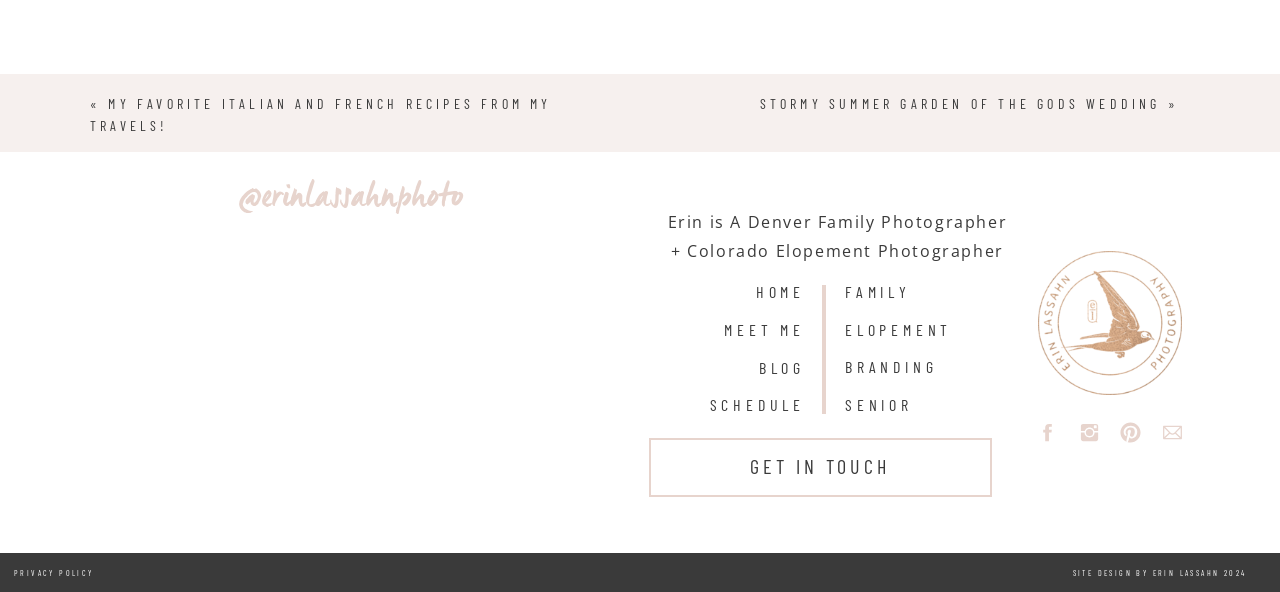Identify the bounding box coordinates of the element that should be clicked to fulfill this task: "Visit the 'FAMILY' page". The coordinates should be provided as four float numbers between 0 and 1, i.e., [left, top, right, bottom].

[0.66, 0.471, 0.75, 0.527]